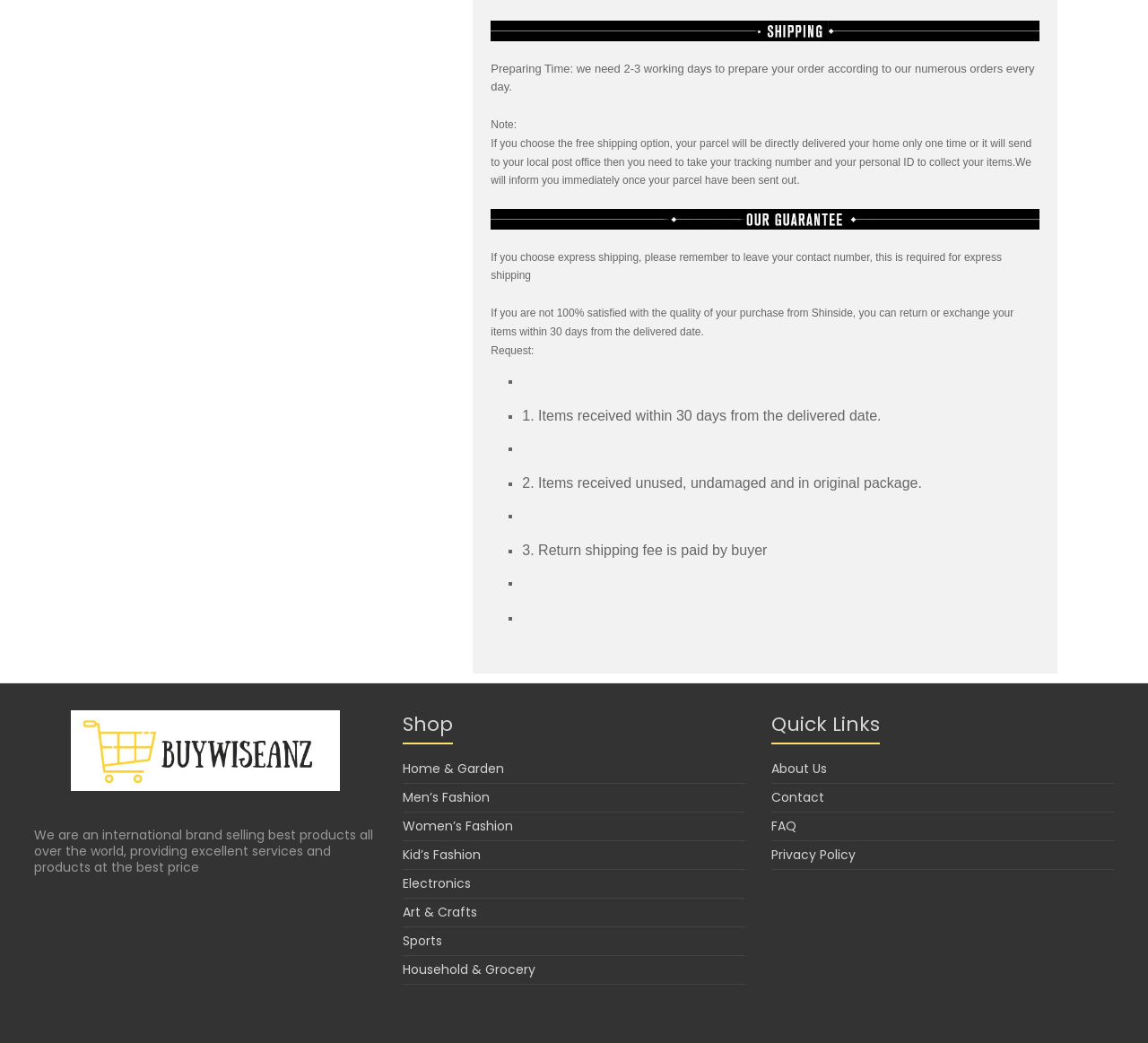Using the given description, provide the bounding box coordinates formatted as (top-left x, top-left y, bottom-right x, bottom-right y), with all values being floating point numbers between 0 and 1. Description: FAQ

[0.672, 0.783, 0.694, 0.8]